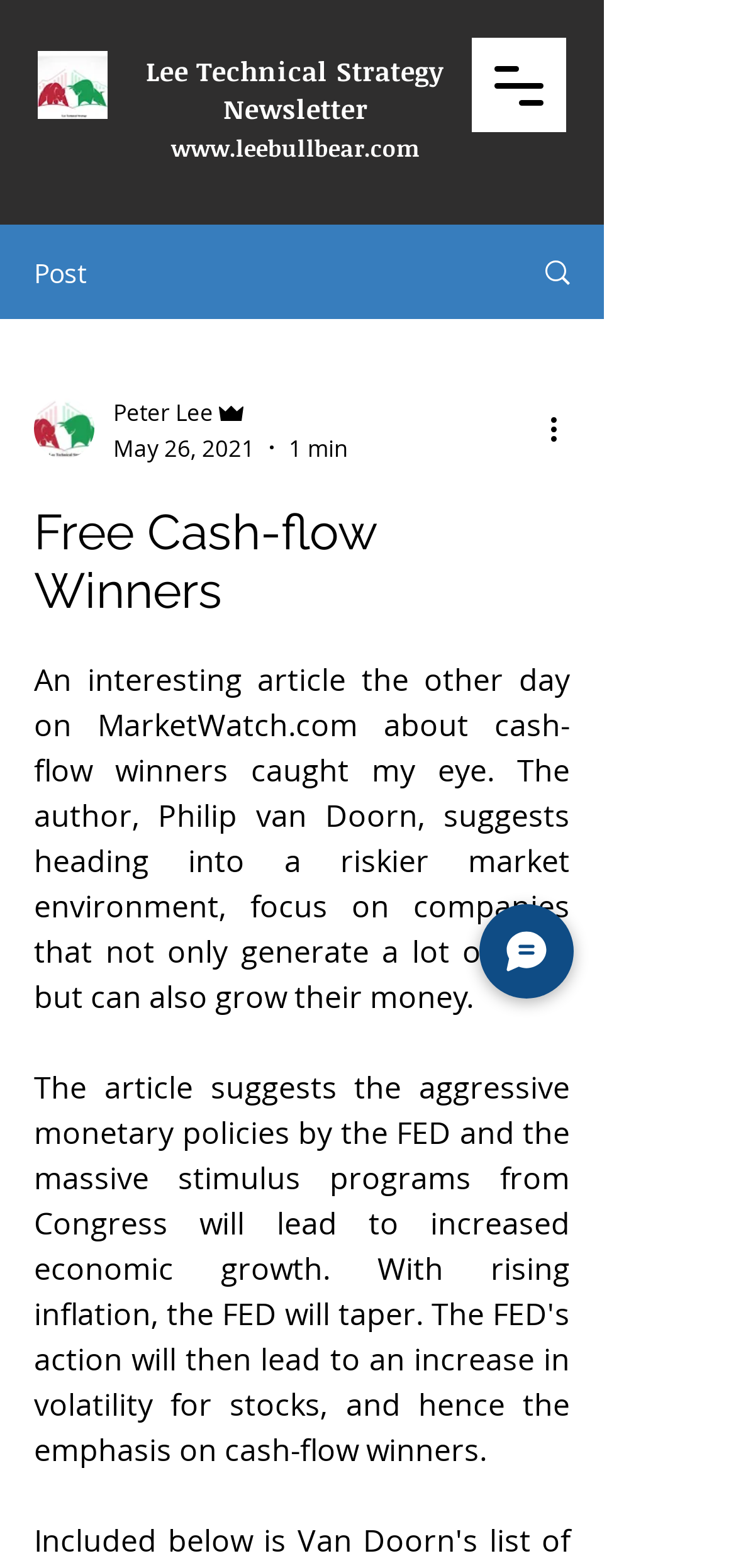Create a detailed narrative describing the layout and content of the webpage.

The webpage appears to be a blog post or article page. At the top, there is a heading that reads "Lee Technical Strategy Newsletter" followed by a link to the same title. Below this, there is another heading with the website URL "www.leebullbear.com" and a corresponding link. To the left of these headings, there is a small image labeled "lee technical strategy picture.jpg".

On the top right side of the page, there is a button to open a navigation menu. Below this, there is a section with the title "Post" and a link with an image. This section also contains the writer's picture, their name "Peter Lee Admin", and the date and time of the post "May 26, 2021, 1 min".

The main content of the page is a heading that reads "Free Cash-flow Winners" followed by a paragraph of text that discusses an article on MarketWatch.com about cash-flow winners. The text summarizes the article's suggestion to focus on companies that generate a lot of cash and can grow their money in a riskier market environment.

At the bottom right side of the page, there is a button labeled "Chat" with an accompanying image. There is also a button labeled "More actions" with an image, which is located near the writer's information section.